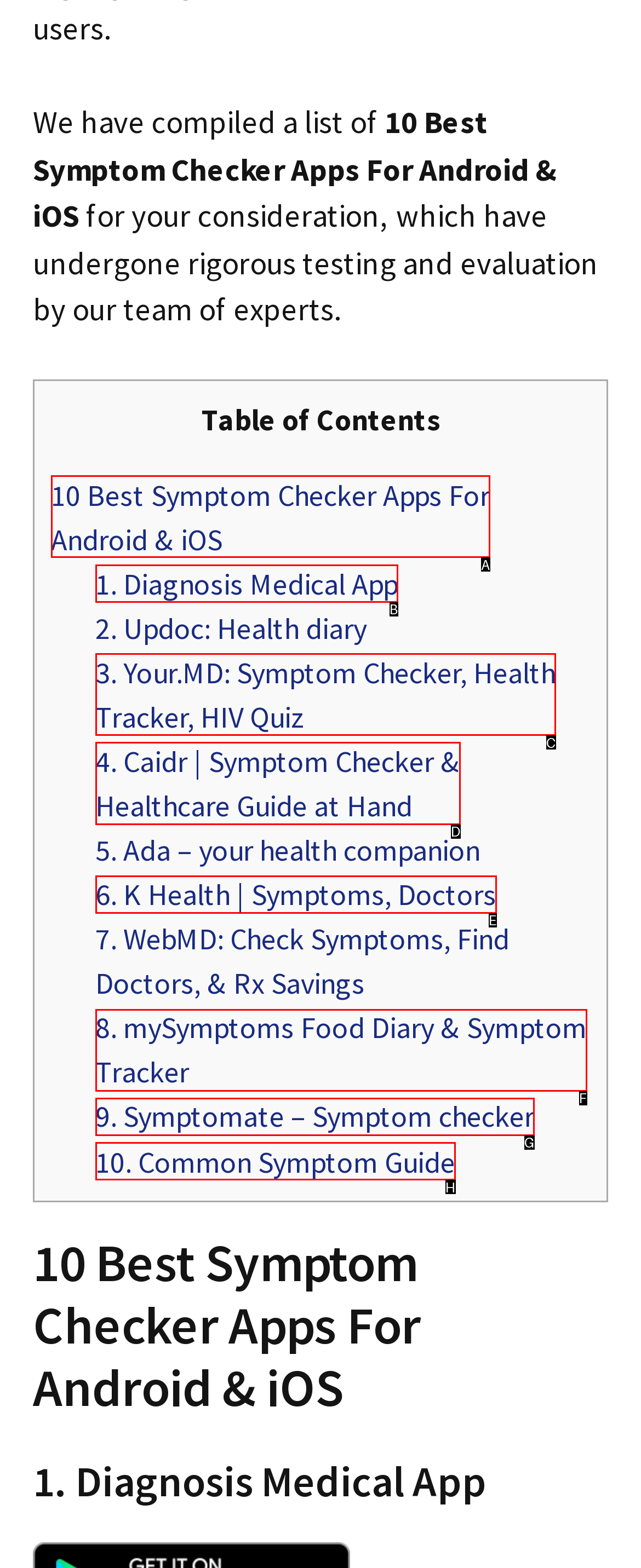Determine which HTML element matches the given description: 1. Diagnosis Medical App. Provide the corresponding option's letter directly.

B